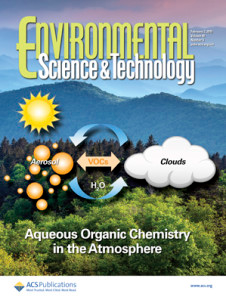Provide an in-depth description of the image.

The image is the cover of the journal "Environmental Science & Technology," featuring the title prominently at the top in a bold, green font. Below the title, the visual highlights the theme of "Aqueous Organic Chemistry in the Atmosphere." The background showcases a picturesque mountainous landscape under a clear sky, with the sun shining in the upper left corner. 

In the central graphic, several elements illustrate the interactions within atmospheric chemistry: droplets labeled "H₂O," a cloud symbol, and the terms "Aerosol" along with "VOCs" (Volatile Organic Compounds). This cover design effectively captures the essence of environmental science, hinting at the complex relationships between atmospheric components. The journal's logo and a note indicating the publication by the American Chemical Society (ACS Publications) are included at the bottom, adding credibility and authenticity to the material presented.